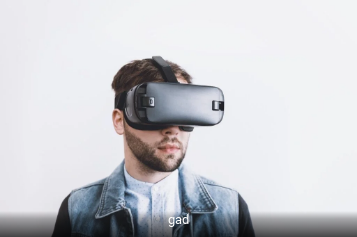Reply to the question with a single word or phrase:
What is written below the image?

gad